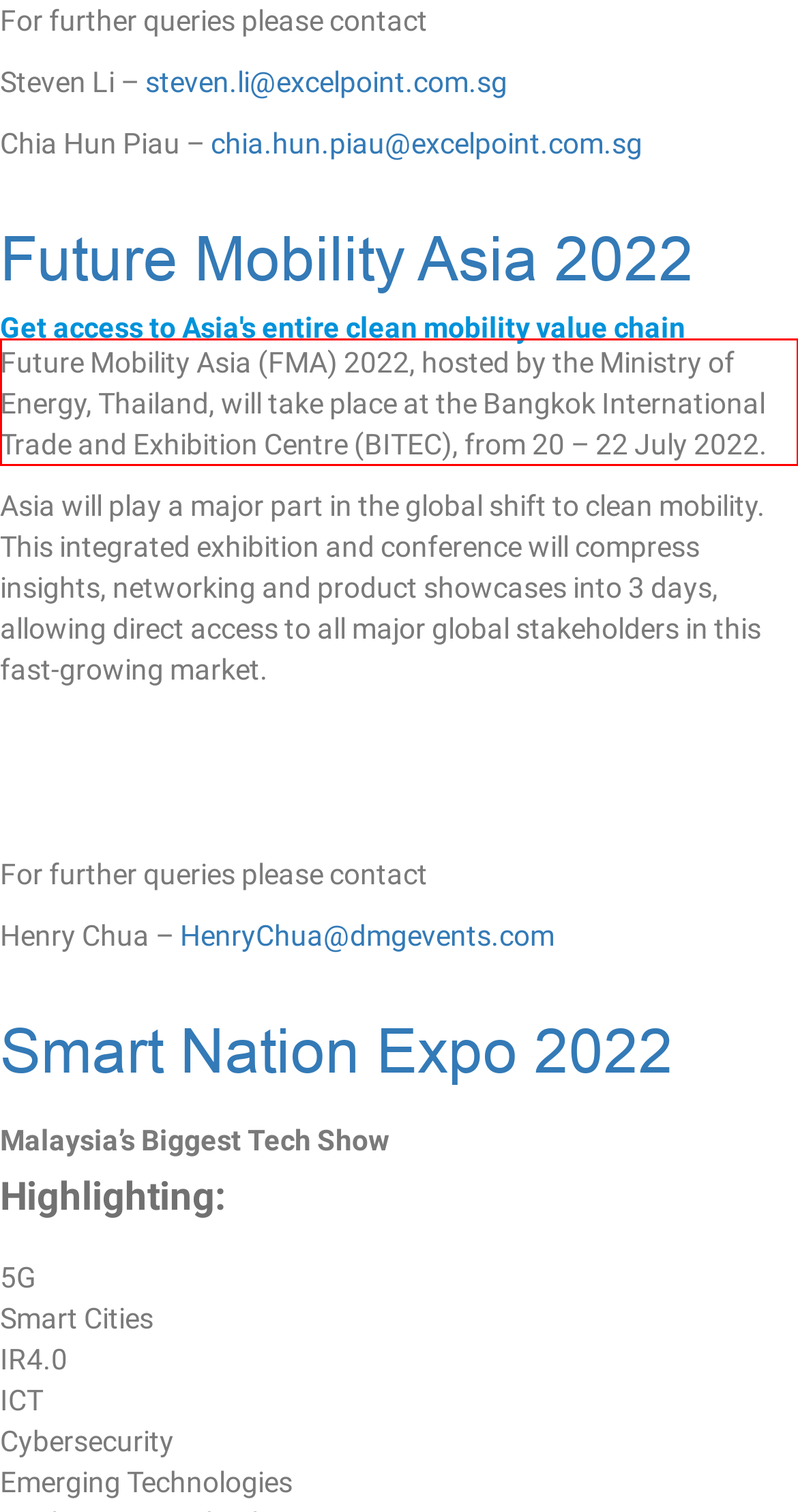You are provided with a screenshot of a webpage featuring a red rectangle bounding box. Extract the text content within this red bounding box using OCR.

Future Mobility Asia (FMA) 2022, hosted by the Ministry of Energy, Thailand, will take place at the Bangkok International Trade and Exhibition Centre (BITEC), from 20 – 22 July 2022.